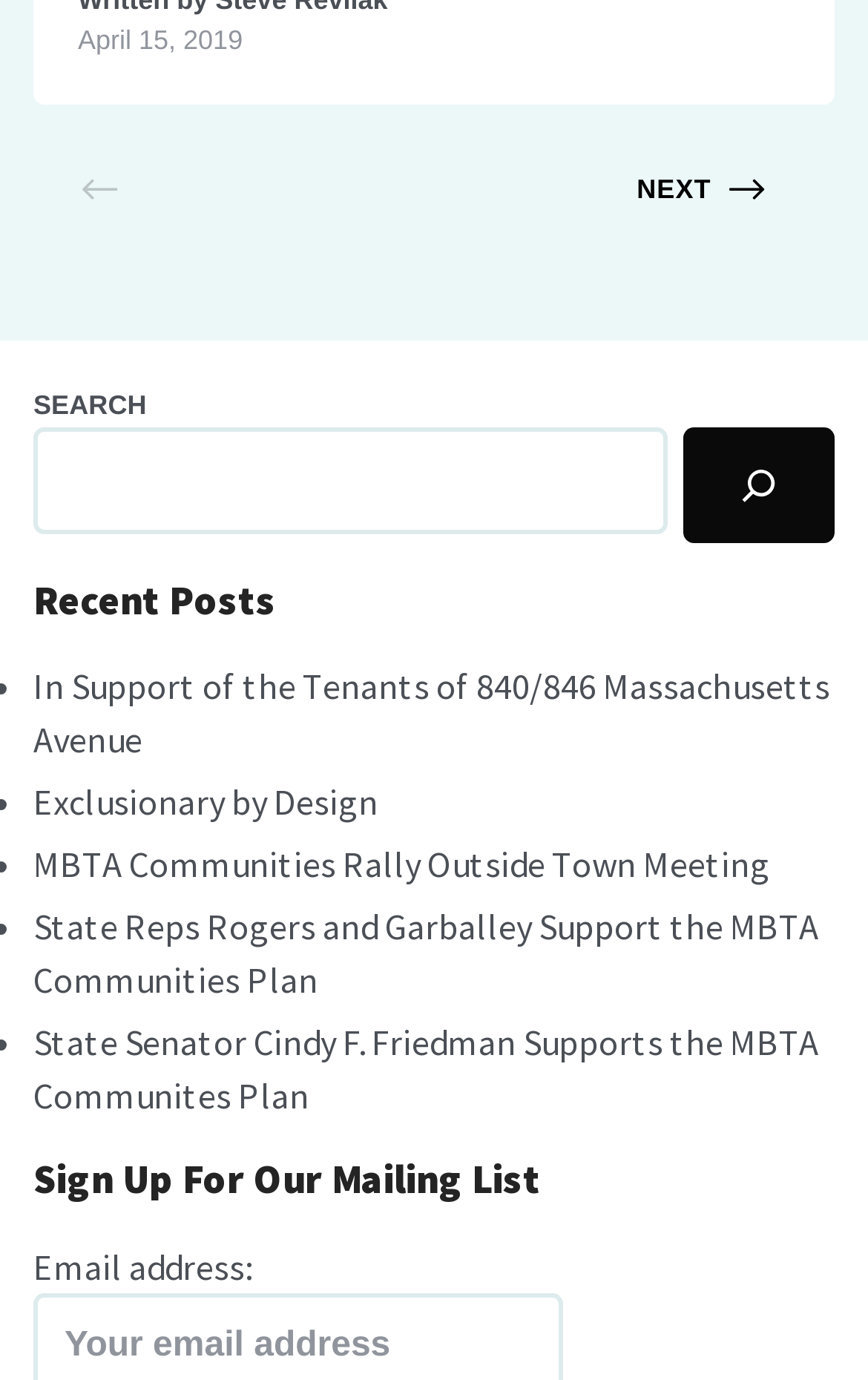Extract the bounding box coordinates for the HTML element that matches this description: "April 15, 2019April 15, 2019". The coordinates should be four float numbers between 0 and 1, i.e., [left, top, right, bottom].

[0.09, 0.017, 0.28, 0.04]